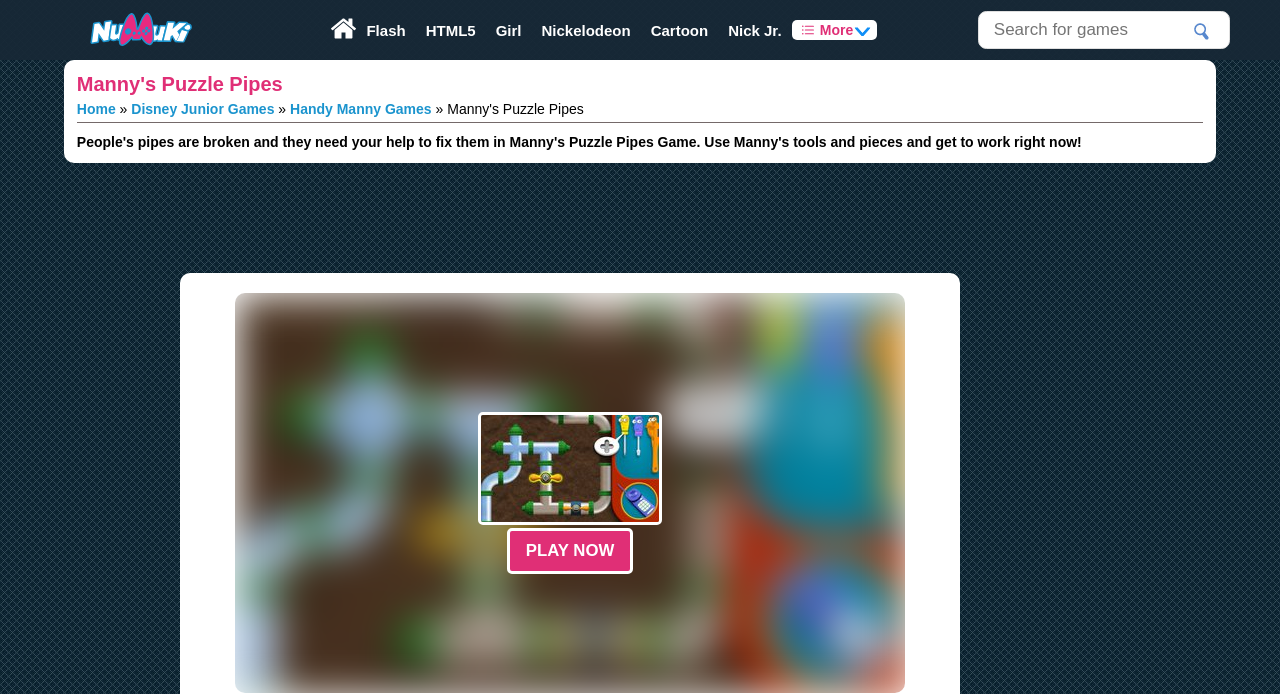What is the name of the game featured on this webpage?
Using the picture, provide a one-word or short phrase answer.

Manny's Puzzle Pipes